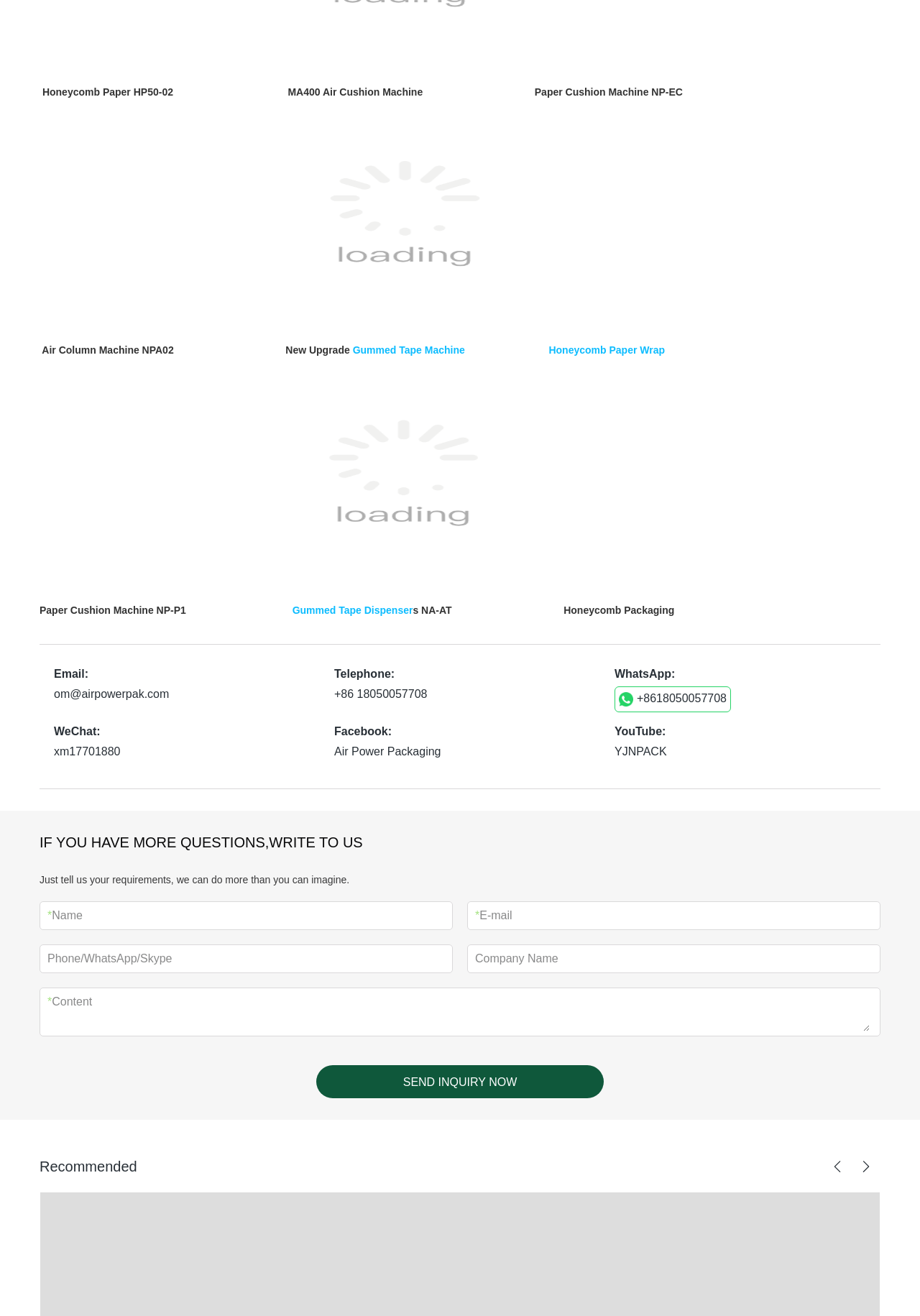Kindly determine the bounding box coordinates for the area that needs to be clicked to execute this instruction: "Click the 'Honeycomb Paper Wrap' link".

[0.596, 0.262, 0.723, 0.27]